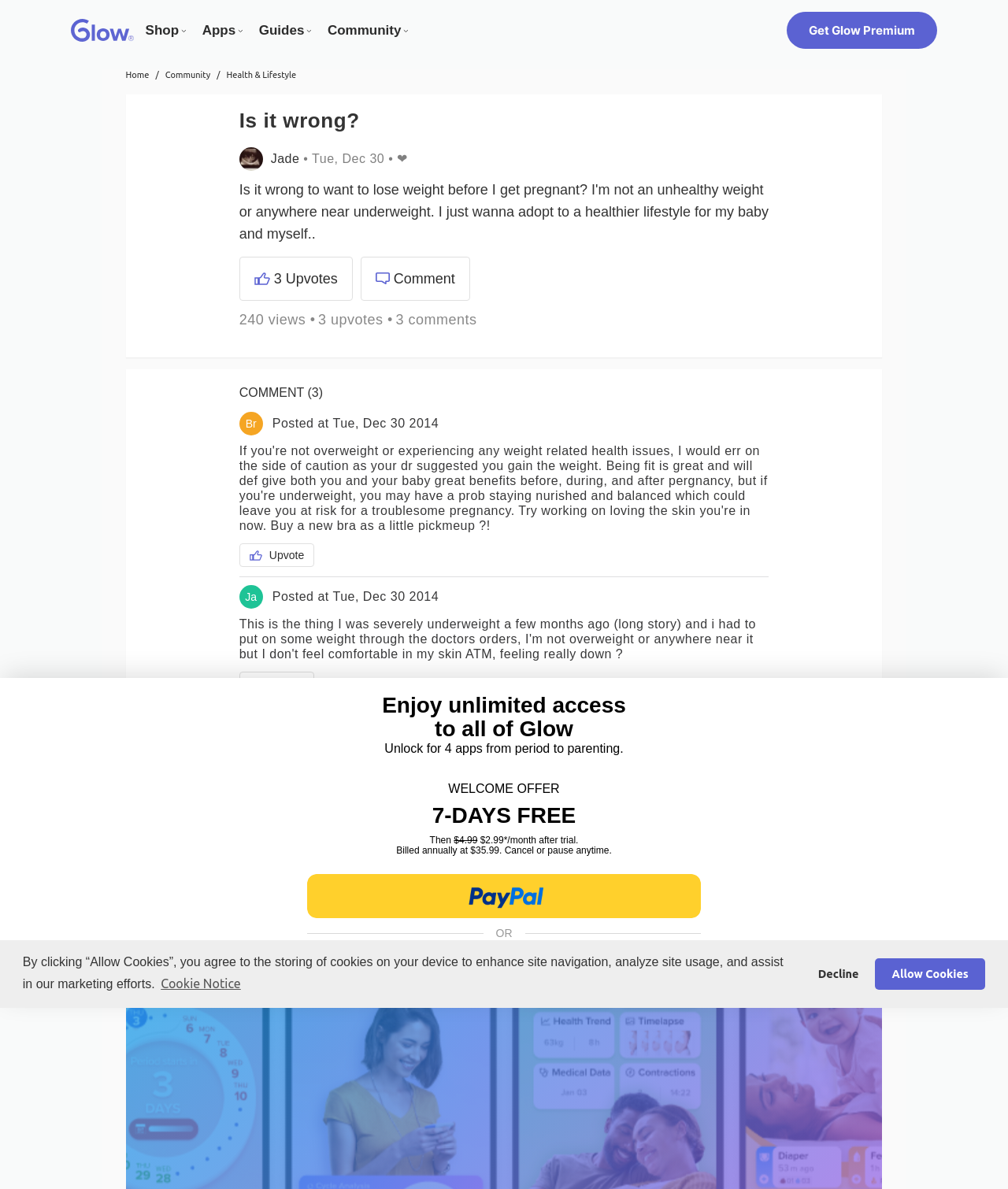What is the theme of the webpage?
Look at the screenshot and respond with a single word or phrase.

Health and wellness